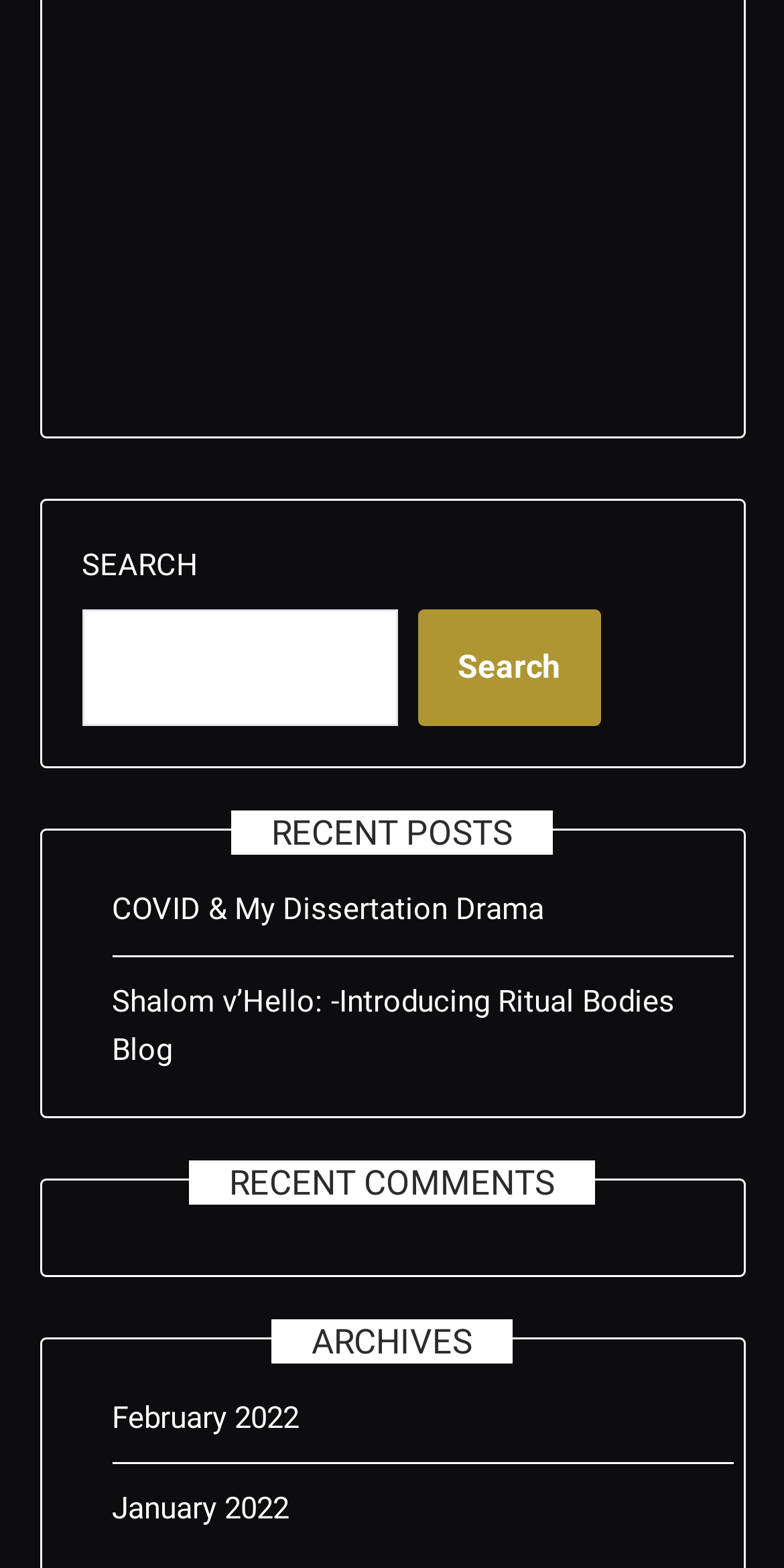Please give a succinct answer using a single word or phrase:
How many recent posts are displayed?

2